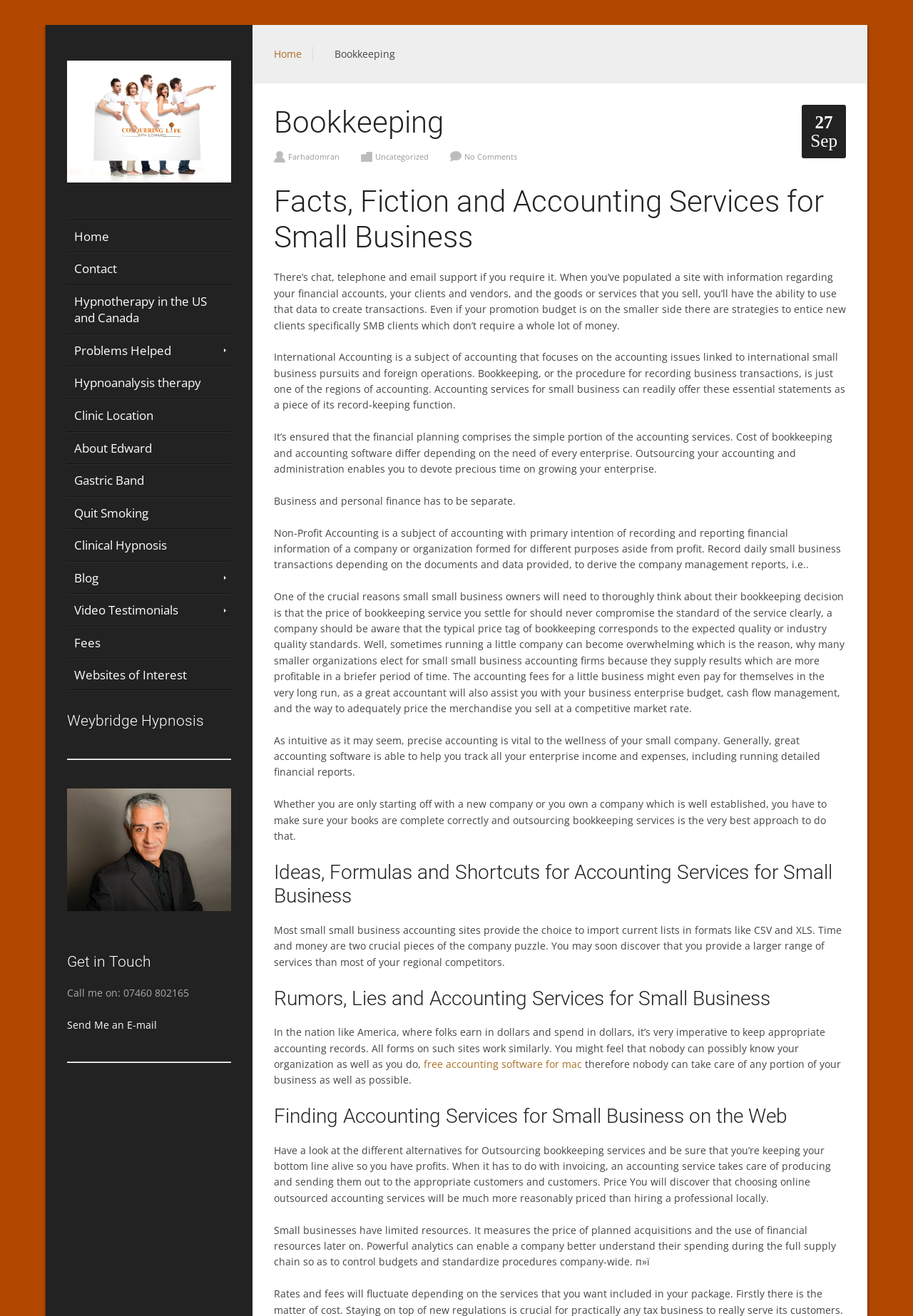Use a single word or phrase to answer the question: What is the phone number to call for hypnosis services?

07460 802165